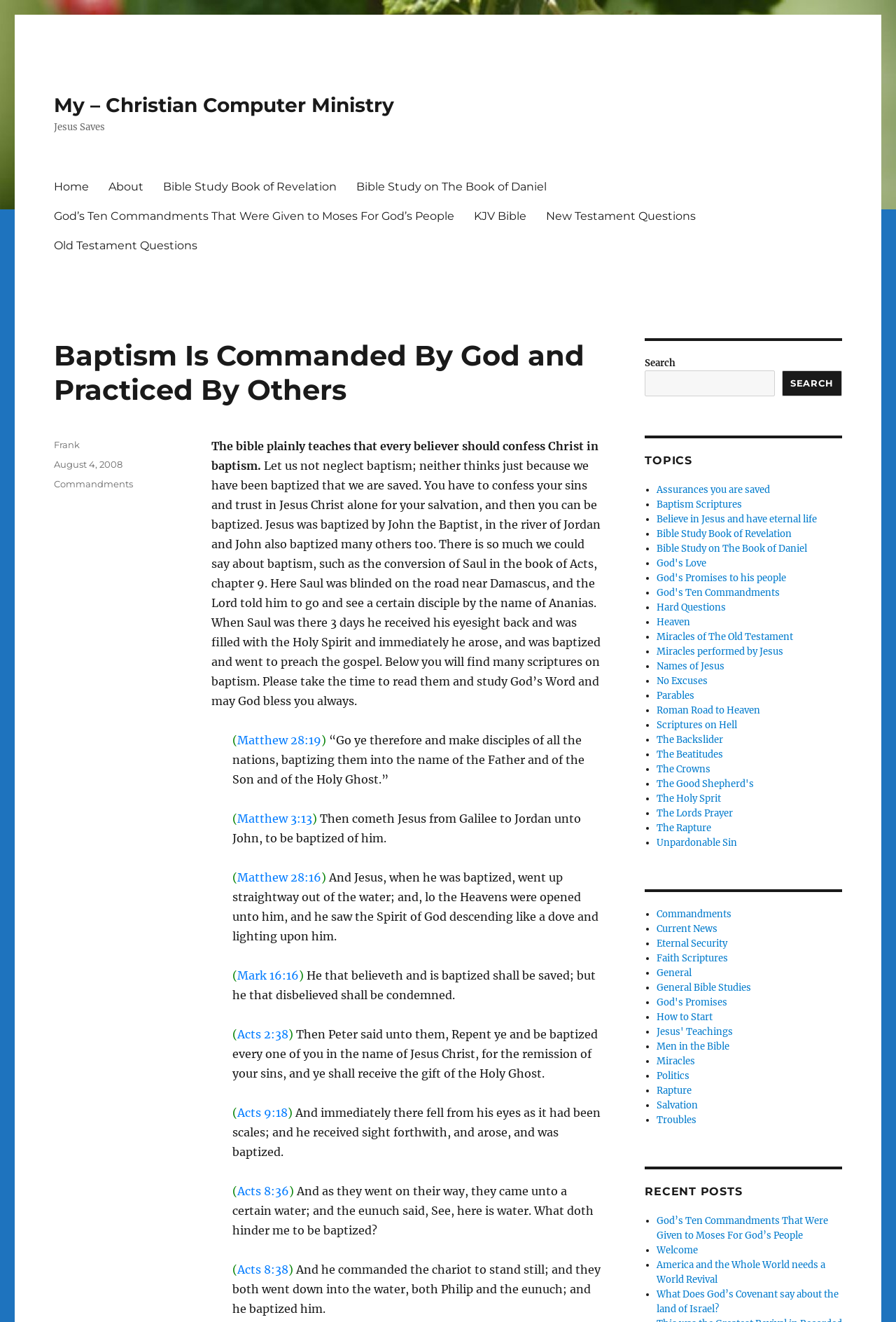Please identify the bounding box coordinates of the element's region that I should click in order to complete the following instruction: "View 'Assurances you are saved' topic". The bounding box coordinates consist of four float numbers between 0 and 1, i.e., [left, top, right, bottom].

[0.733, 0.366, 0.859, 0.375]